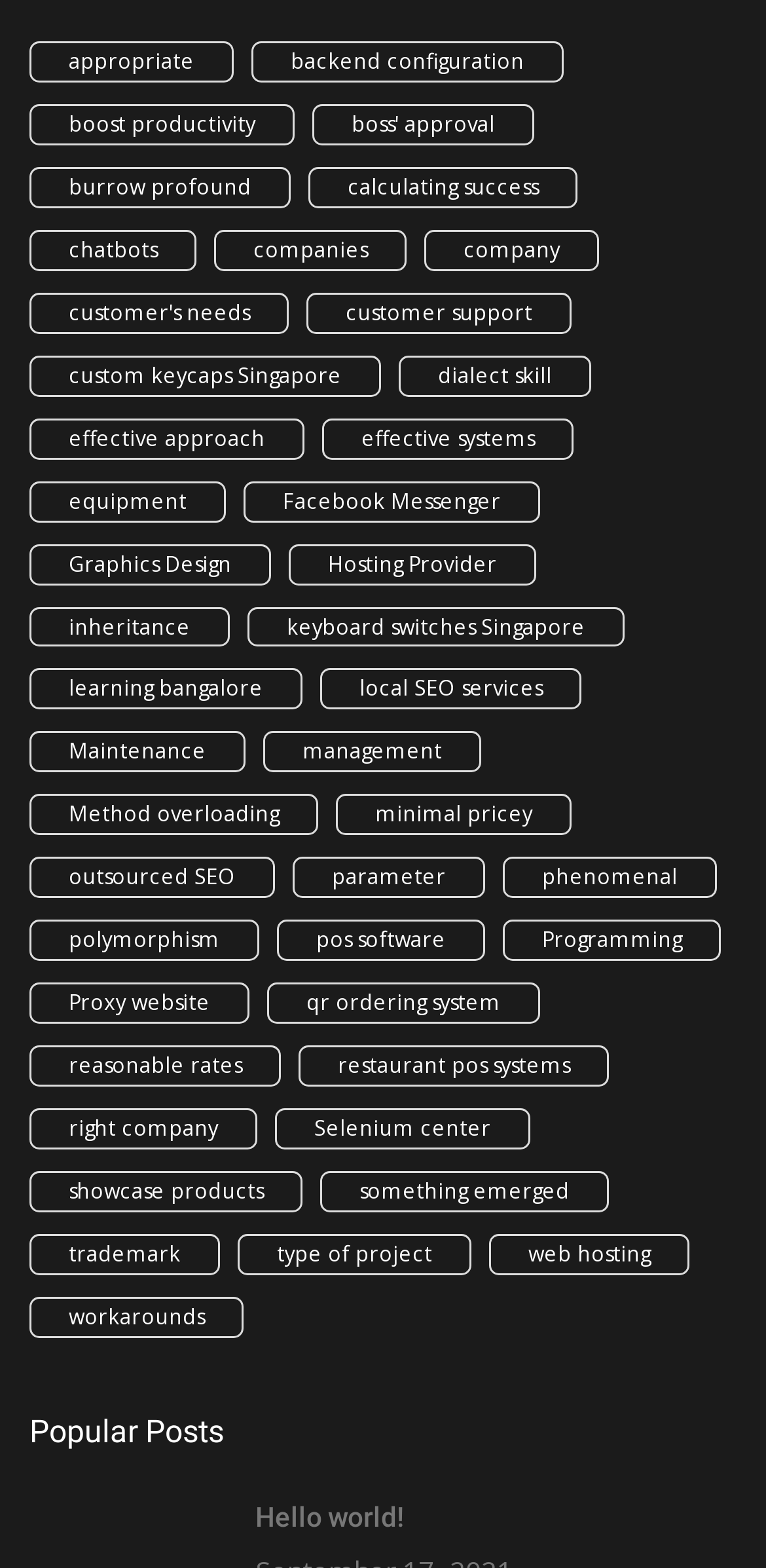How many links are on the webpage? Please answer the question using a single word or phrase based on the image.

164